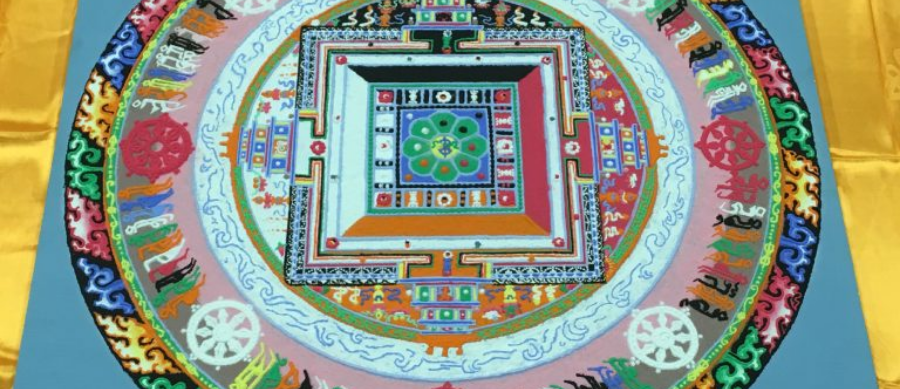Provide a brief response in the form of a single word or phrase:
What do the golden hues framing the image signify?

Purity and enlightenment